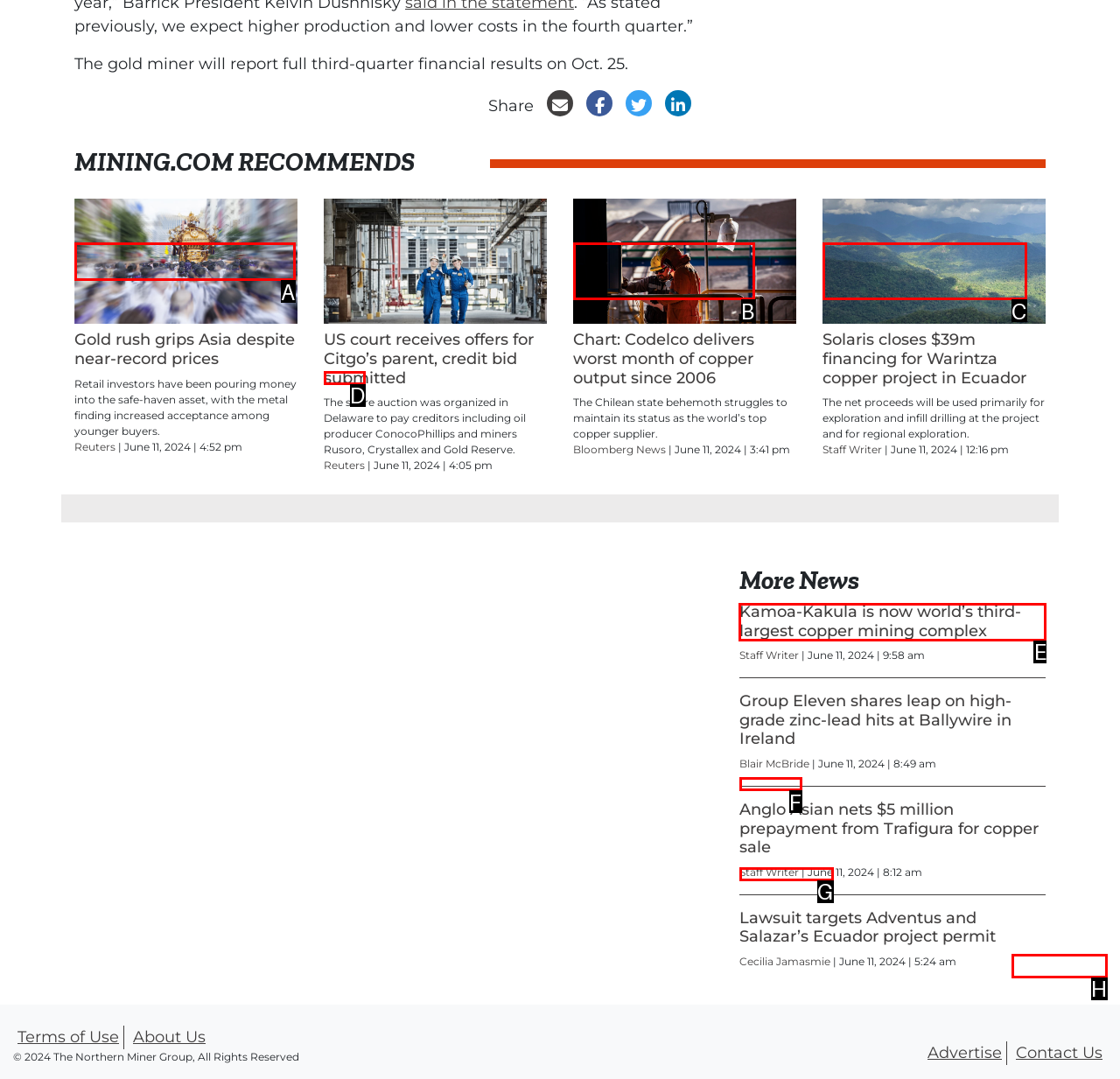Identify the HTML element that should be clicked to accomplish the task: Read article about Kamoa-Kakula copper mining complex
Provide the option's letter from the given choices.

E